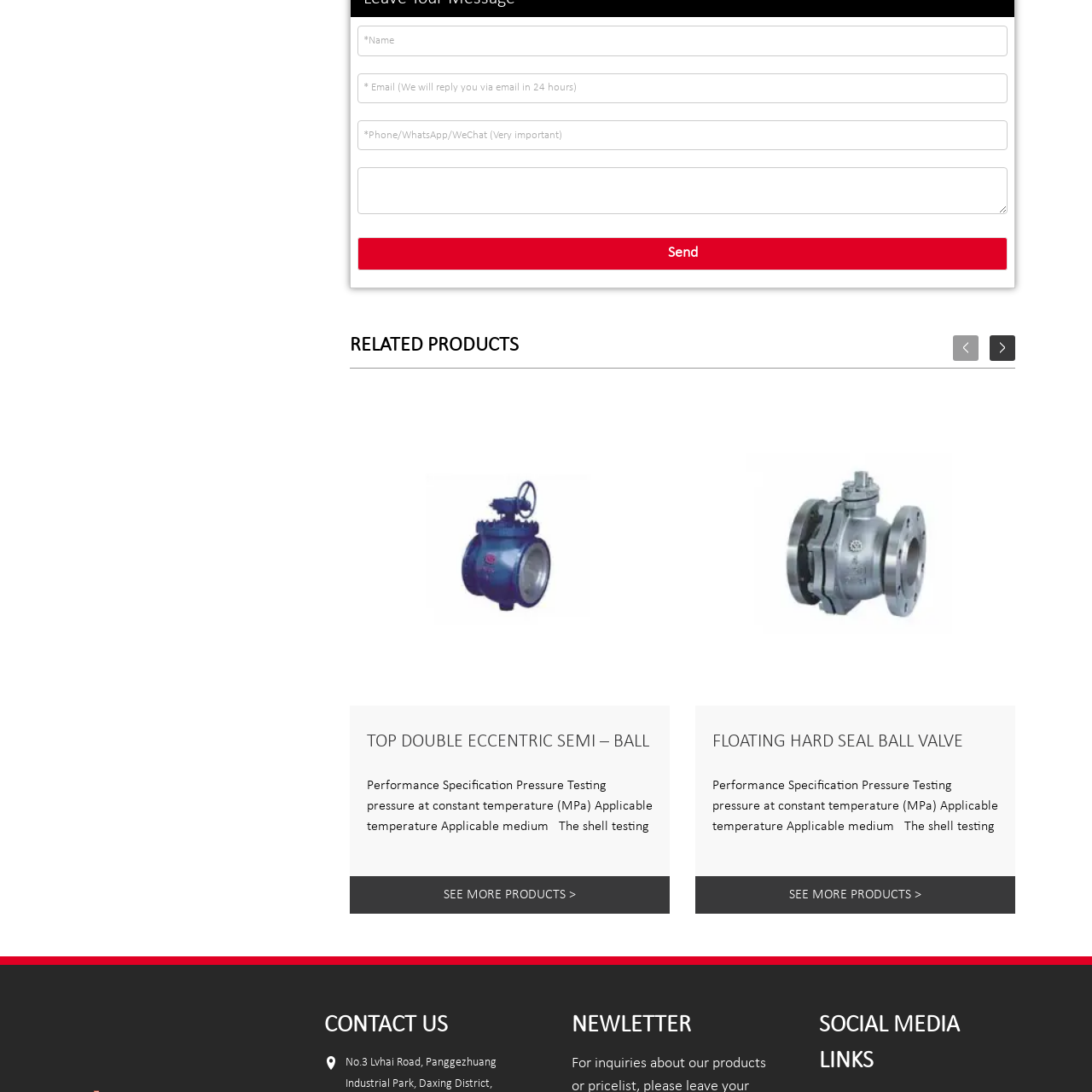Explain in detail what is happening in the red-marked area of the image.

The image features the "Top Double Eccentric Semi – Ball Valve Series," showcasing a detailed view of this industrial valve. This type of valve is known for its specialized design that allows for efficient flow control and durability in various applications. Accompanying the image, a figcaption provides additional context, indicating its performance specifications, including pressure testing capabilities and applicable media such as gases and liquids. The design emphasizes reliability, making it suitable for high-pressure environments. The image is part of a section dedicated to related products, inviting users to explore more options in the product line.